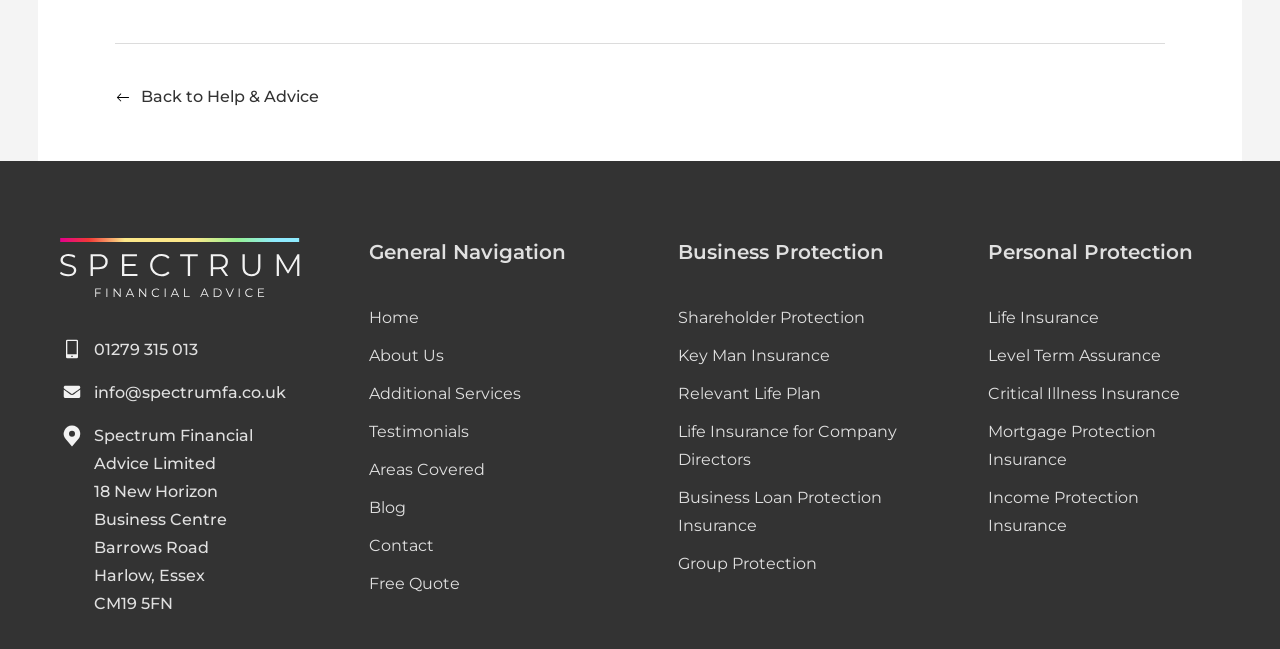Identify the bounding box for the UI element described as: "Business Loan Protection Insurance". The coordinates should be four float numbers between 0 and 1, i.e., [left, top, right, bottom].

[0.53, 0.746, 0.712, 0.832]